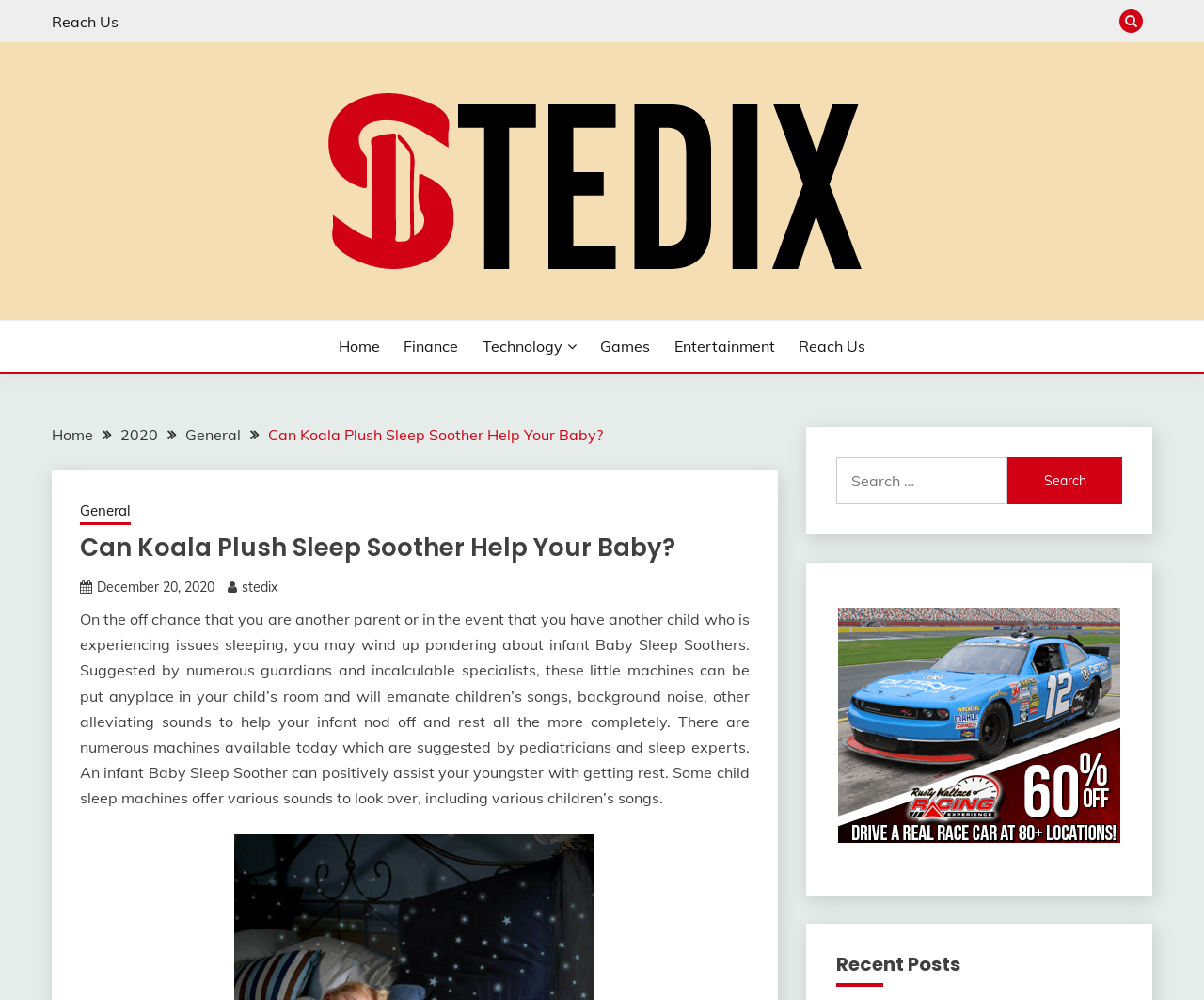Can you specify the bounding box coordinates of the area that needs to be clicked to fulfill the following instruction: "Read the 'Recent Posts'"?

[0.694, 0.954, 0.932, 0.986]